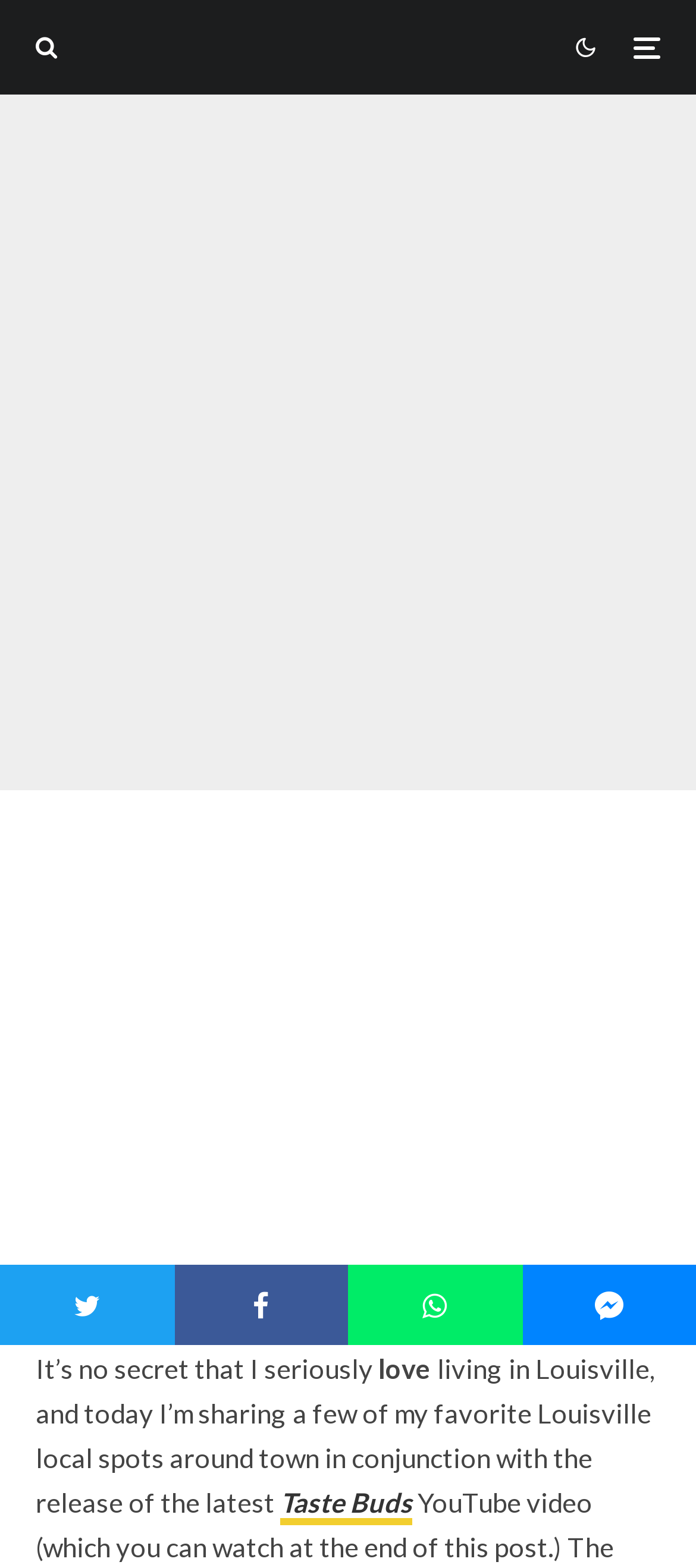Determine the title of the webpage and give its text content.

Louisville Local Spots